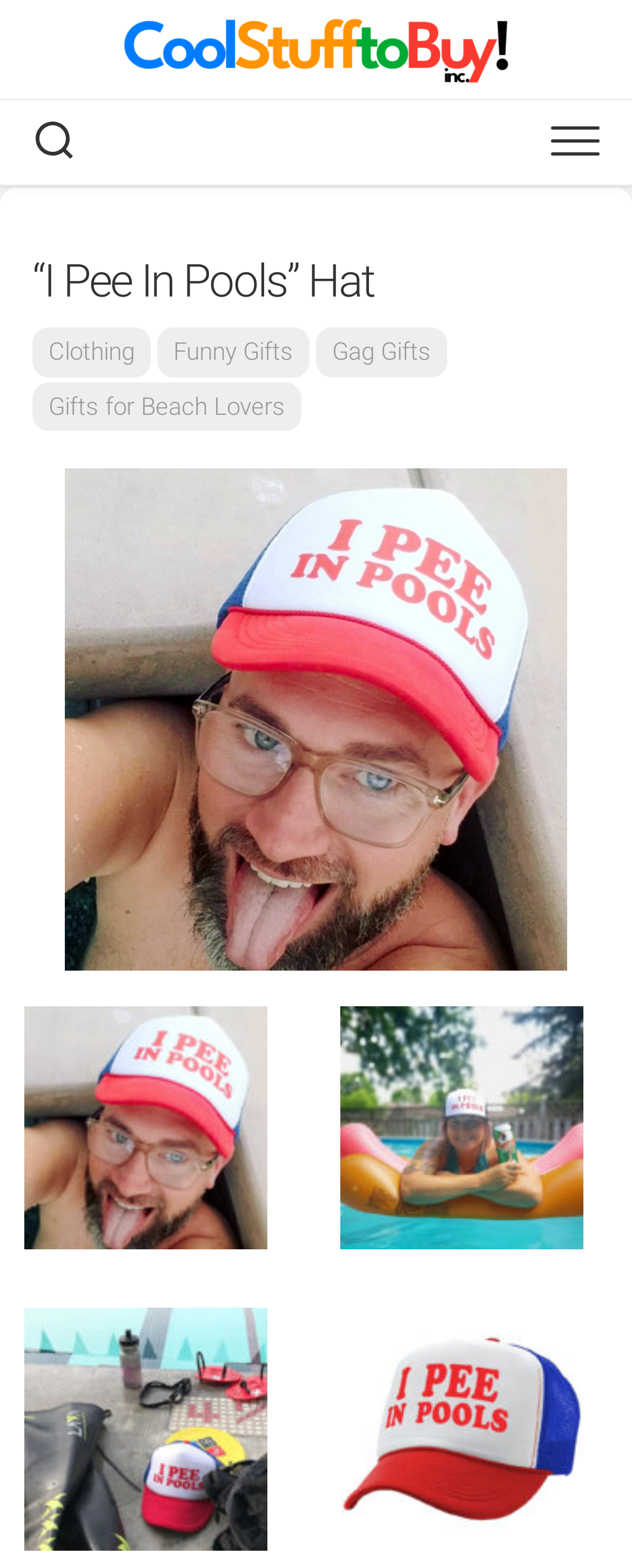Answer the question with a single word or phrase: 
What categories is the hat listed under?

Clothing, Funny Gifts, Gag Gifts, Gifts for Beach Lovers